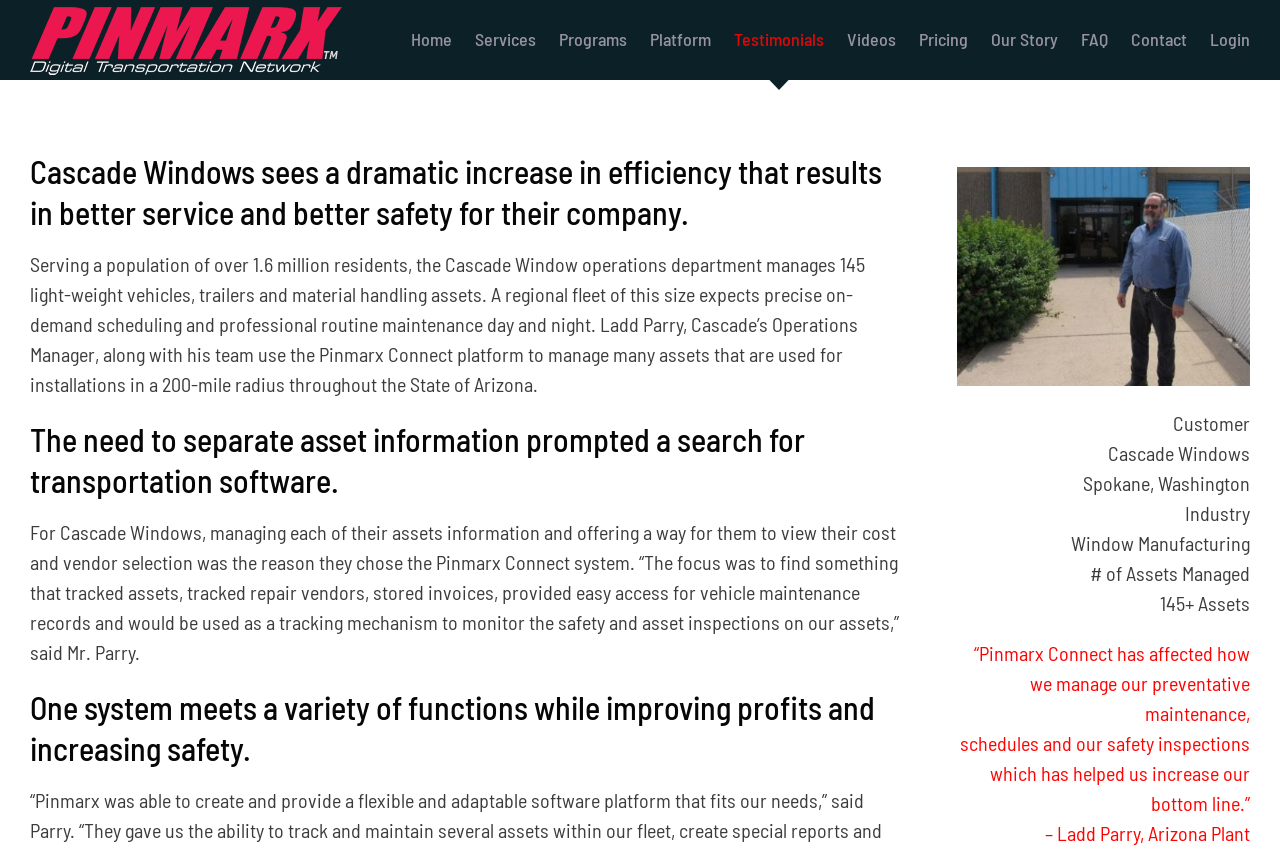Utilize the details in the image to give a detailed response to the question: What is the benefit of using Pinmarx Connect according to Ladd Parry?

The answer can be found in the StaticText element with the text '“Pinmarx Connect has affected how we manage our preventative maintenance, schedules and our safety inspections which has helped us increase our bottom line.”' which indicates that according to Ladd Parry, the benefit of using Pinmarx Connect is to increase the bottom line.